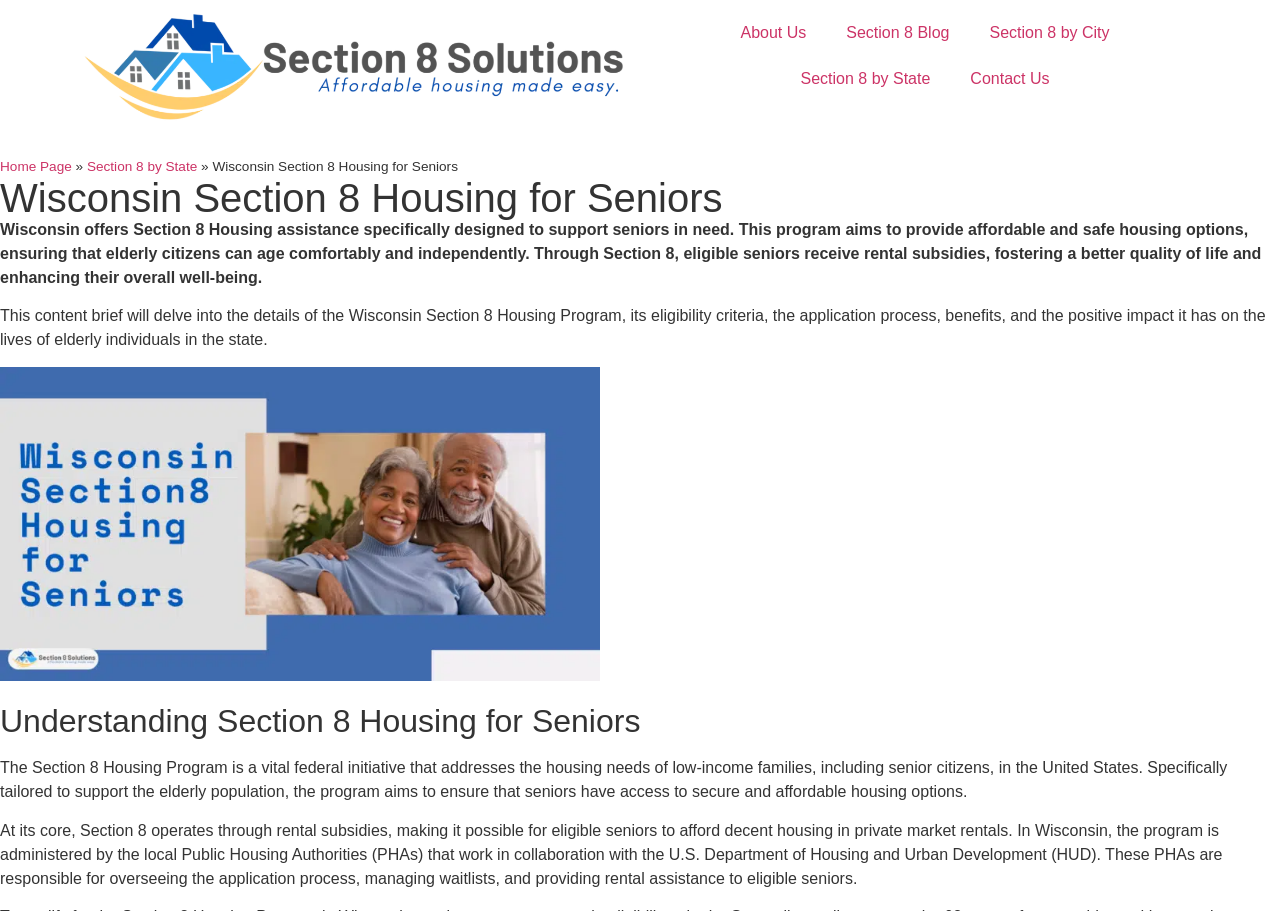Specify the bounding box coordinates of the area to click in order to execute this command: 'View the interesting racquets'. The coordinates should consist of four float numbers ranging from 0 to 1, and should be formatted as [left, top, right, bottom].

None